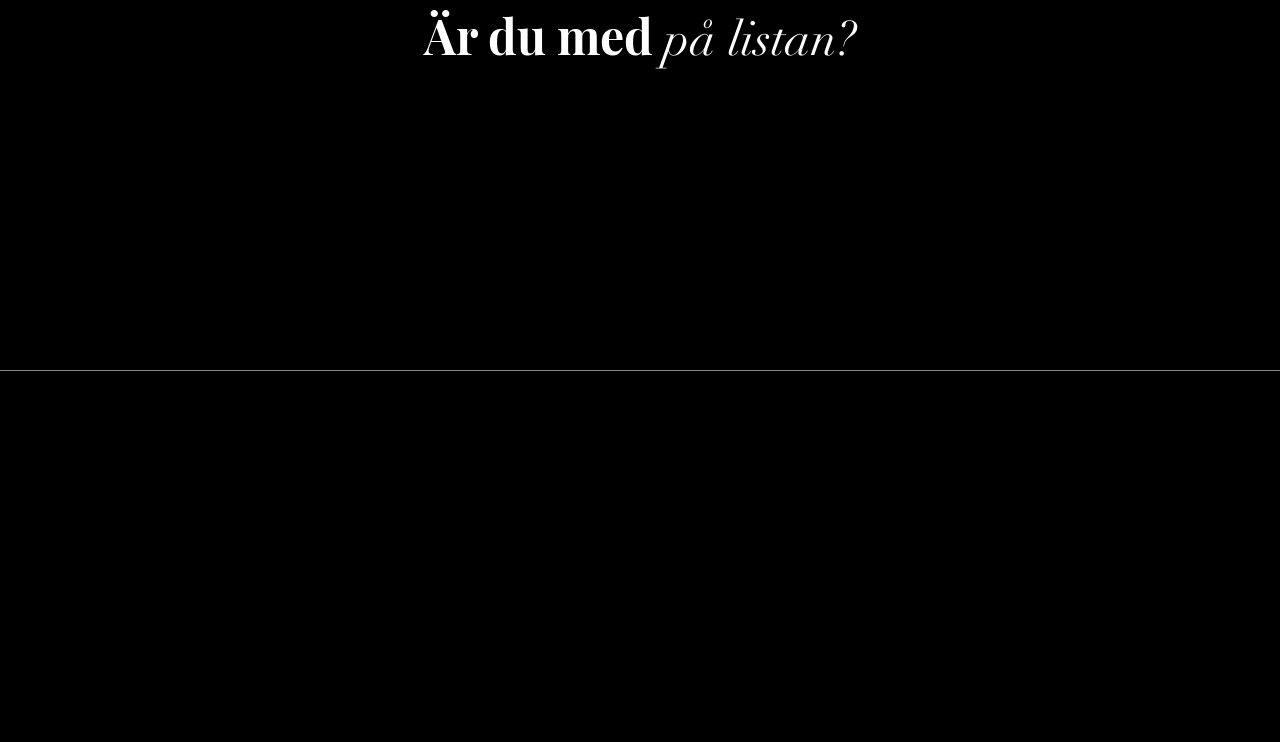Answer the question in a single word or phrase:
What is the email address for customer service?

info@nordicline.se